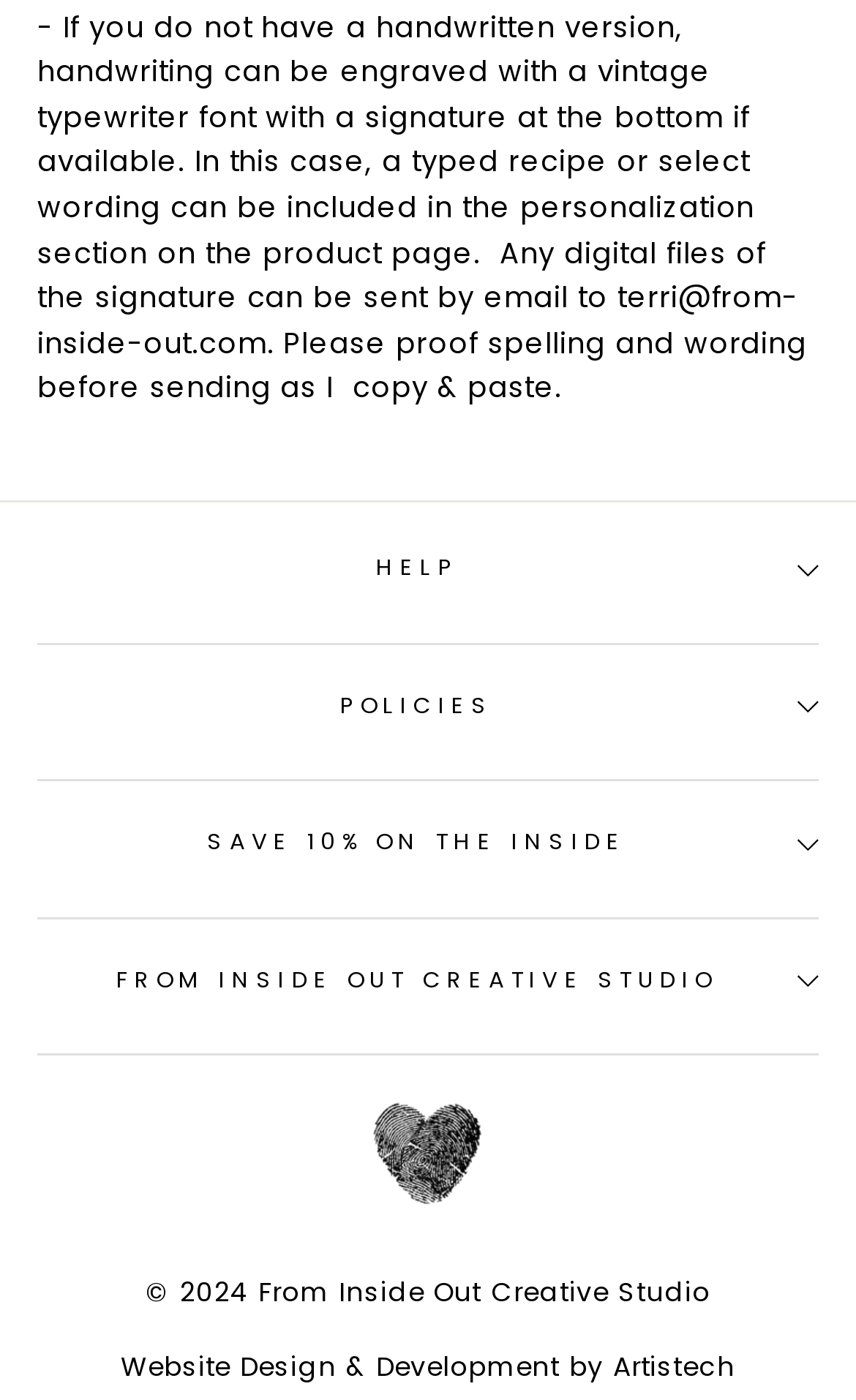What is the year of the copyright?
Please give a detailed and elaborate explanation in response to the question.

The webpage has a static text element with the copyright symbol and the year 2024, indicating that the copyright year is 2024.